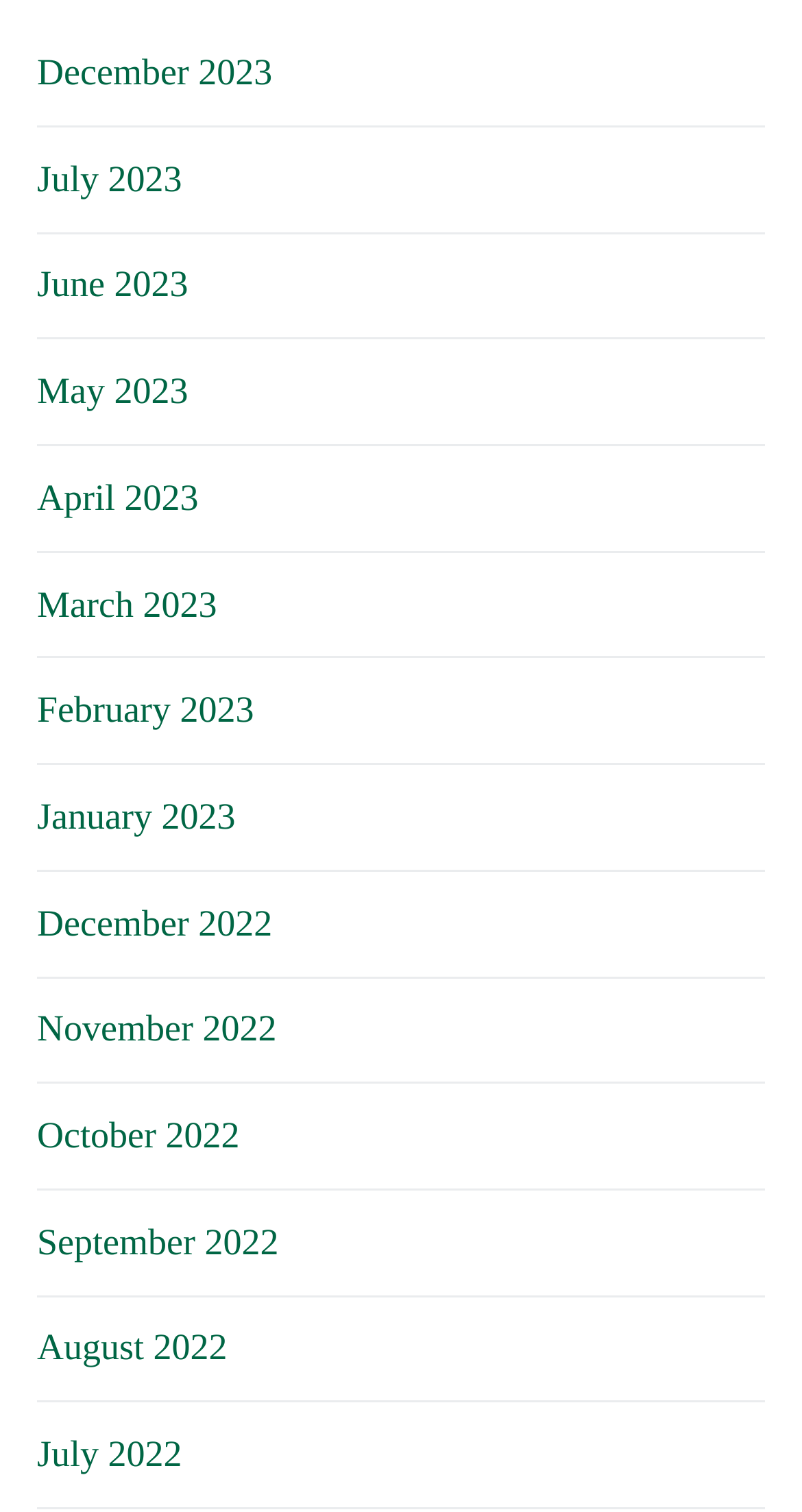How many months are listed on the webpage?
From the details in the image, answer the question comprehensively.

I counted the number of links on the webpage, and there are 12 links, each representing a month from December 2022 to December 2023.